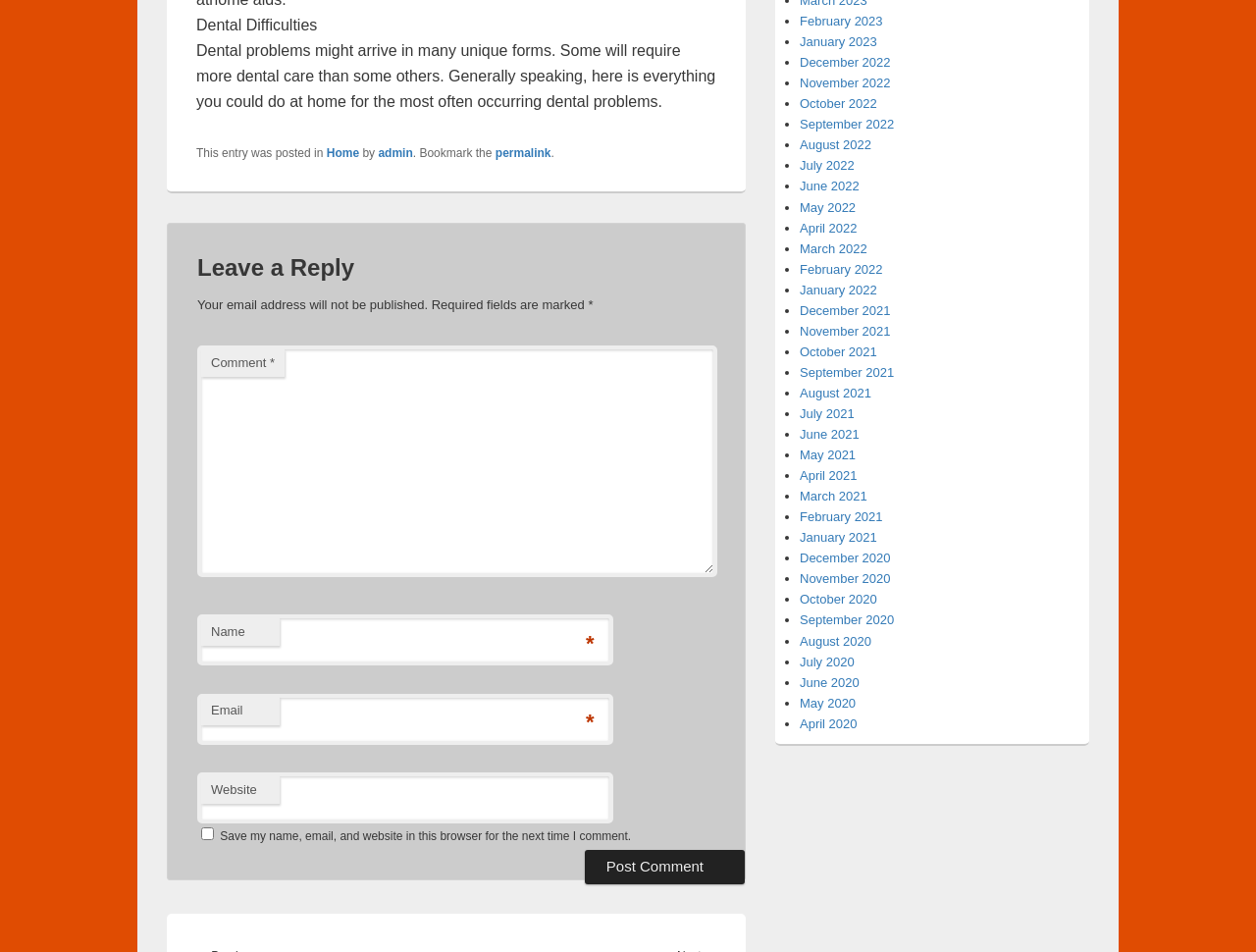Please locate the bounding box coordinates of the element that should be clicked to achieve the given instruction: "Enter your name".

[0.157, 0.645, 0.488, 0.699]